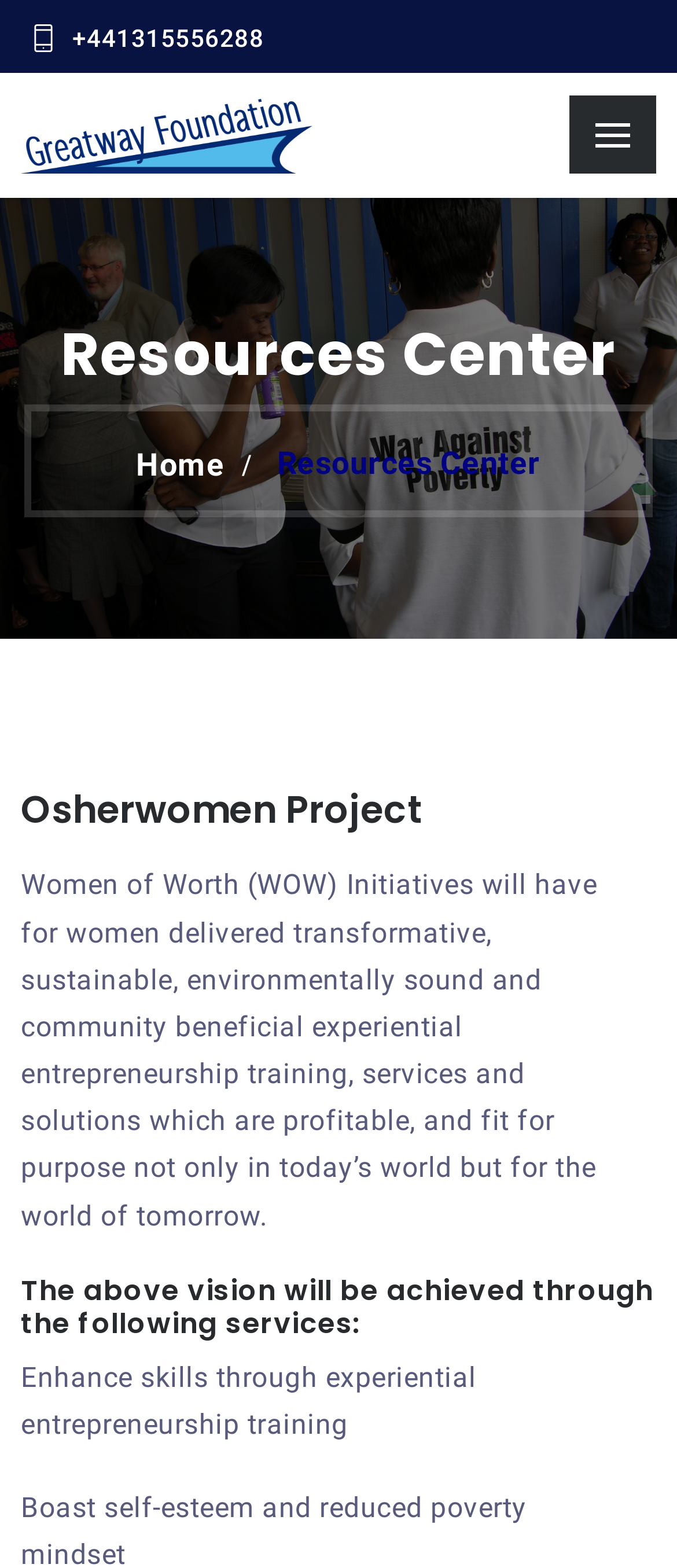Identify the bounding box for the described UI element. Provide the coordinates in (top-left x, top-left y, bottom-right x, bottom-right y) format with values ranging from 0 to 1: How it Works

None